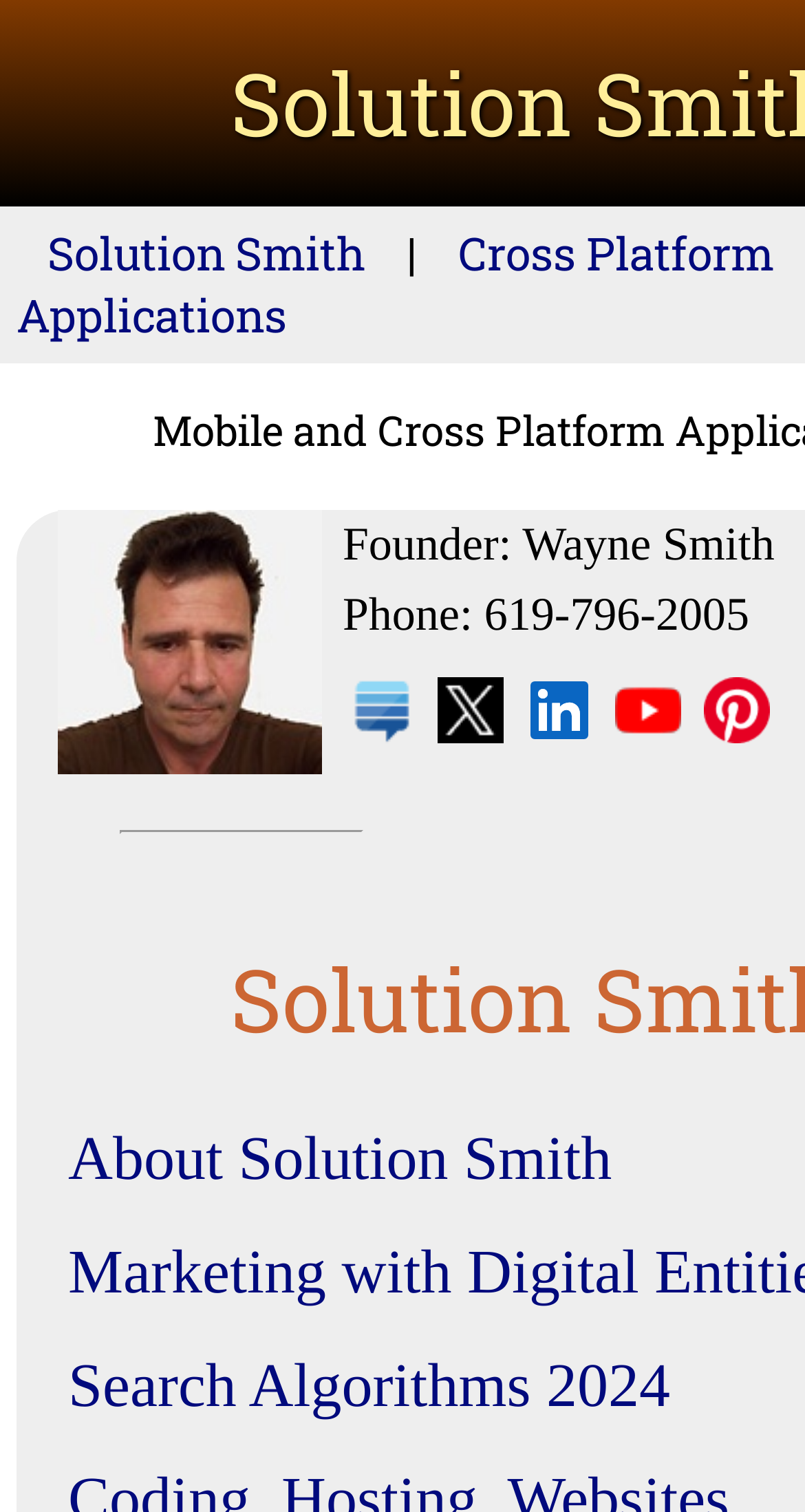Specify the bounding box coordinates of the area that needs to be clicked to achieve the following instruction: "view Wayne's profile on Stack Exchange".

[0.426, 0.473, 0.523, 0.503]